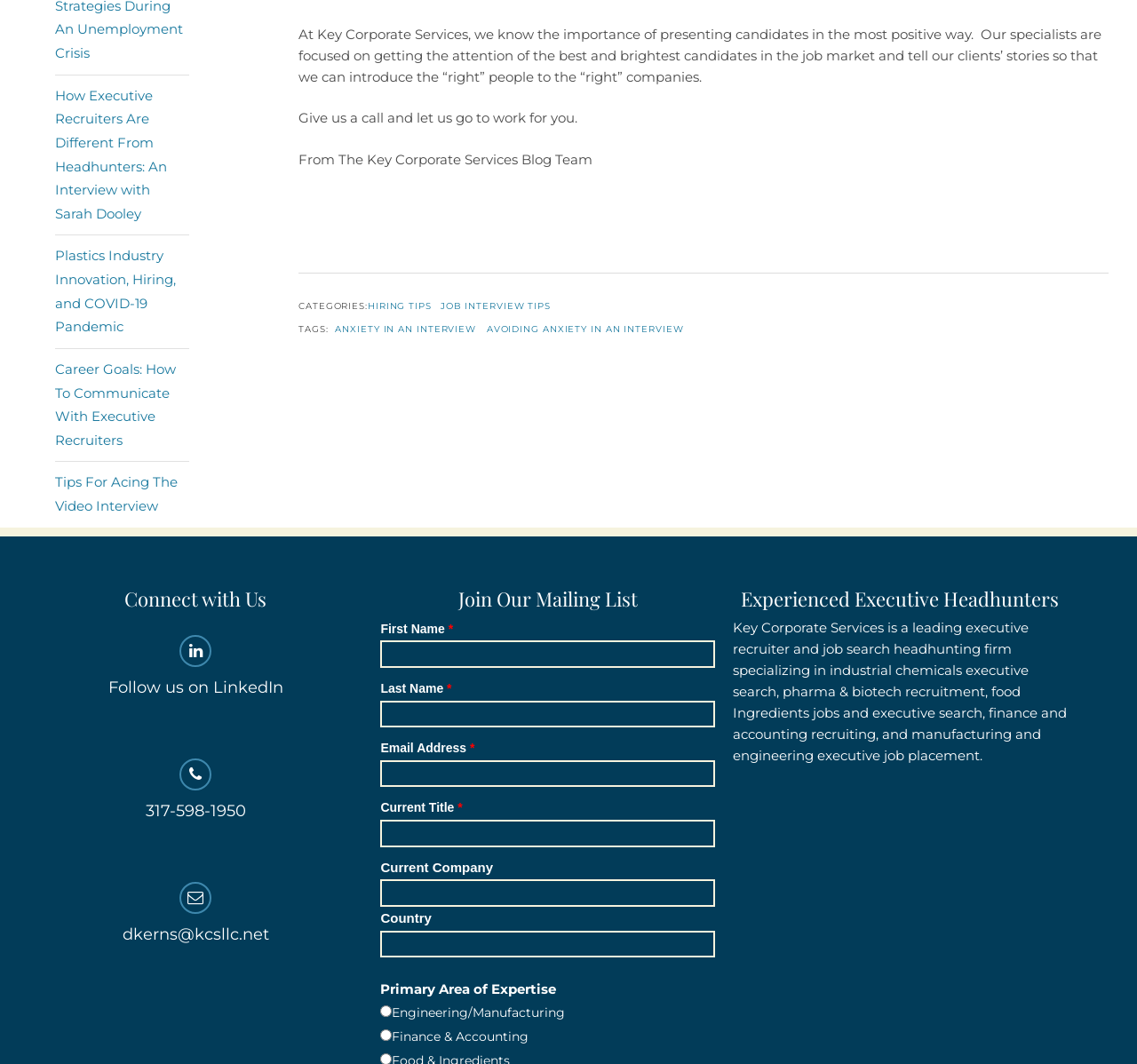Please mark the bounding box coordinates of the area that should be clicked to carry out the instruction: "Enter your first name".

[0.335, 0.602, 0.629, 0.628]